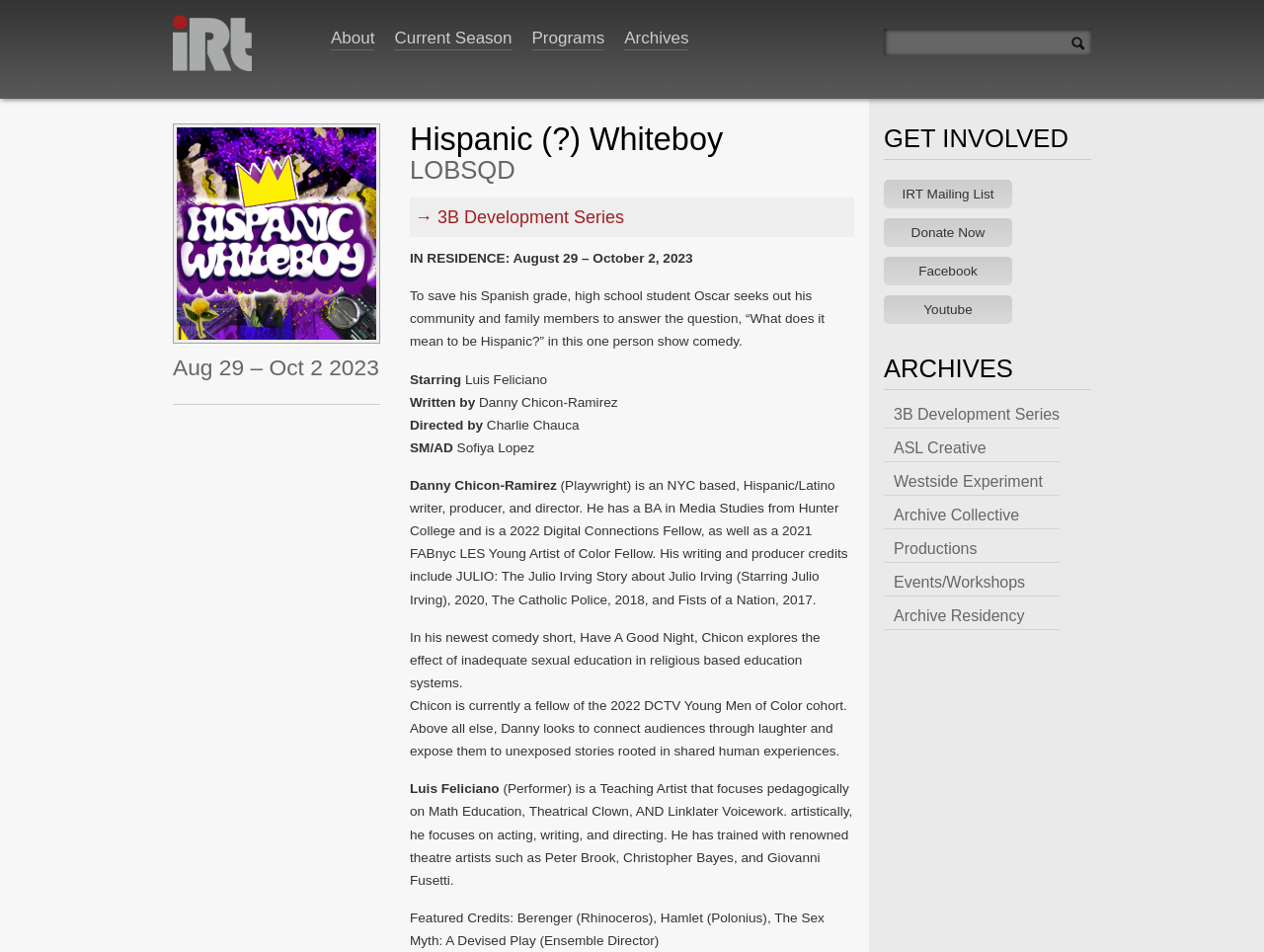Please give the bounding box coordinates of the area that should be clicked to fulfill the following instruction: "Click on the 'Home' link". The coordinates should be in the format of four float numbers from 0 to 1, i.e., [left, top, right, bottom].

None